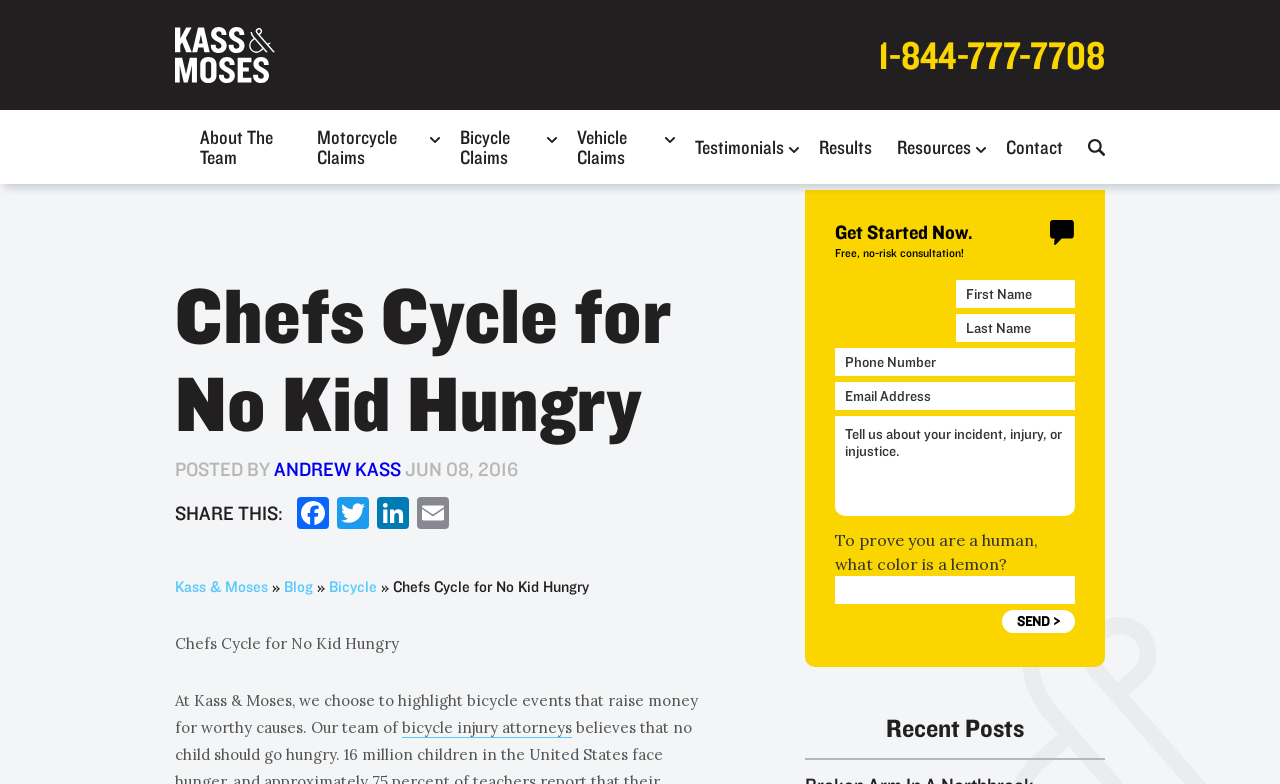Determine and generate the text content of the webpage's headline.

Chefs Cycle for No Kid Hungry